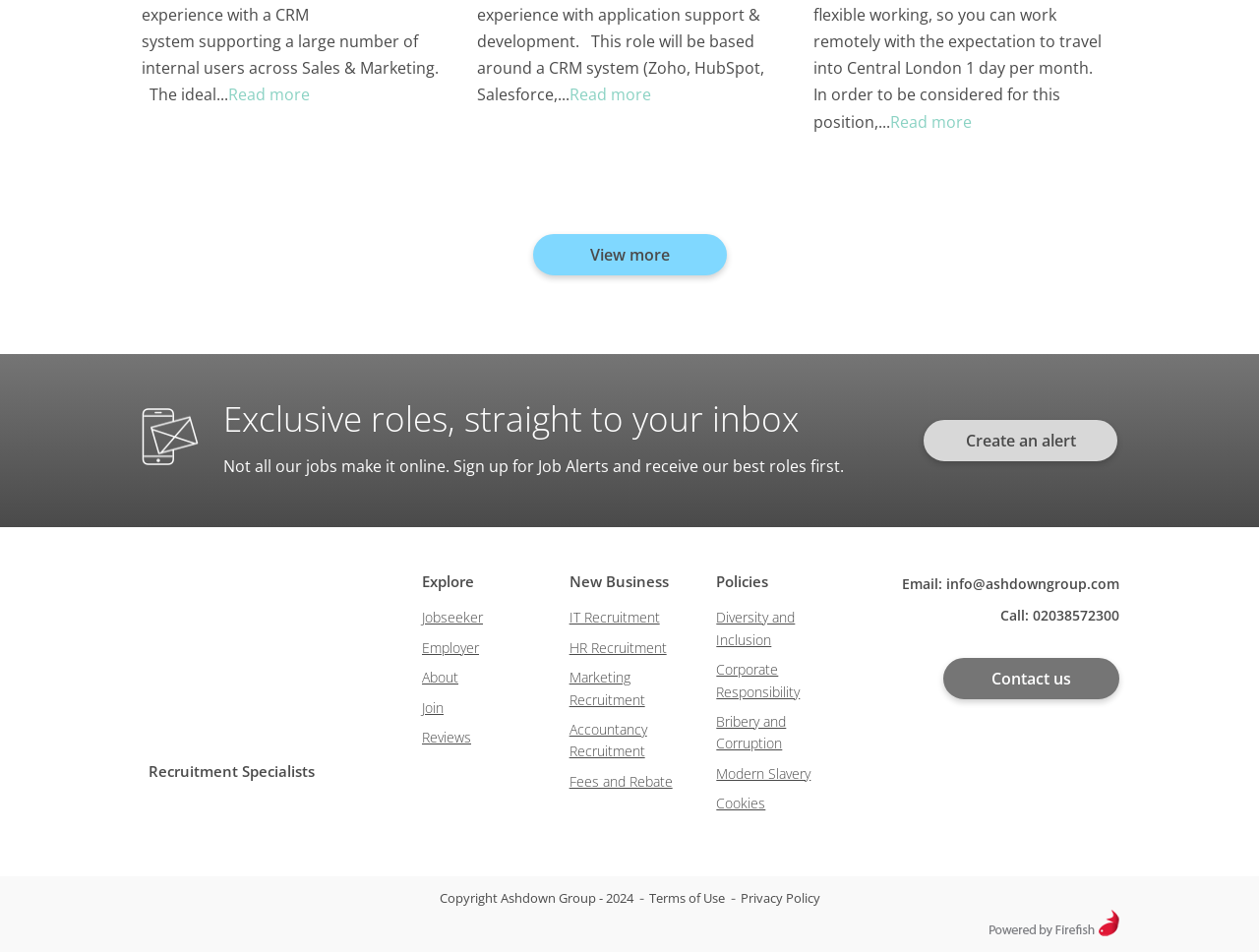Using the information in the image, give a comprehensive answer to the question: 
What is the name of the recruitment software used by the company?

The recruitment software used by the company is Firefish Software, as mentioned in the link 'Recruitment Software - Firefish Software' at the bottom of the webpage.